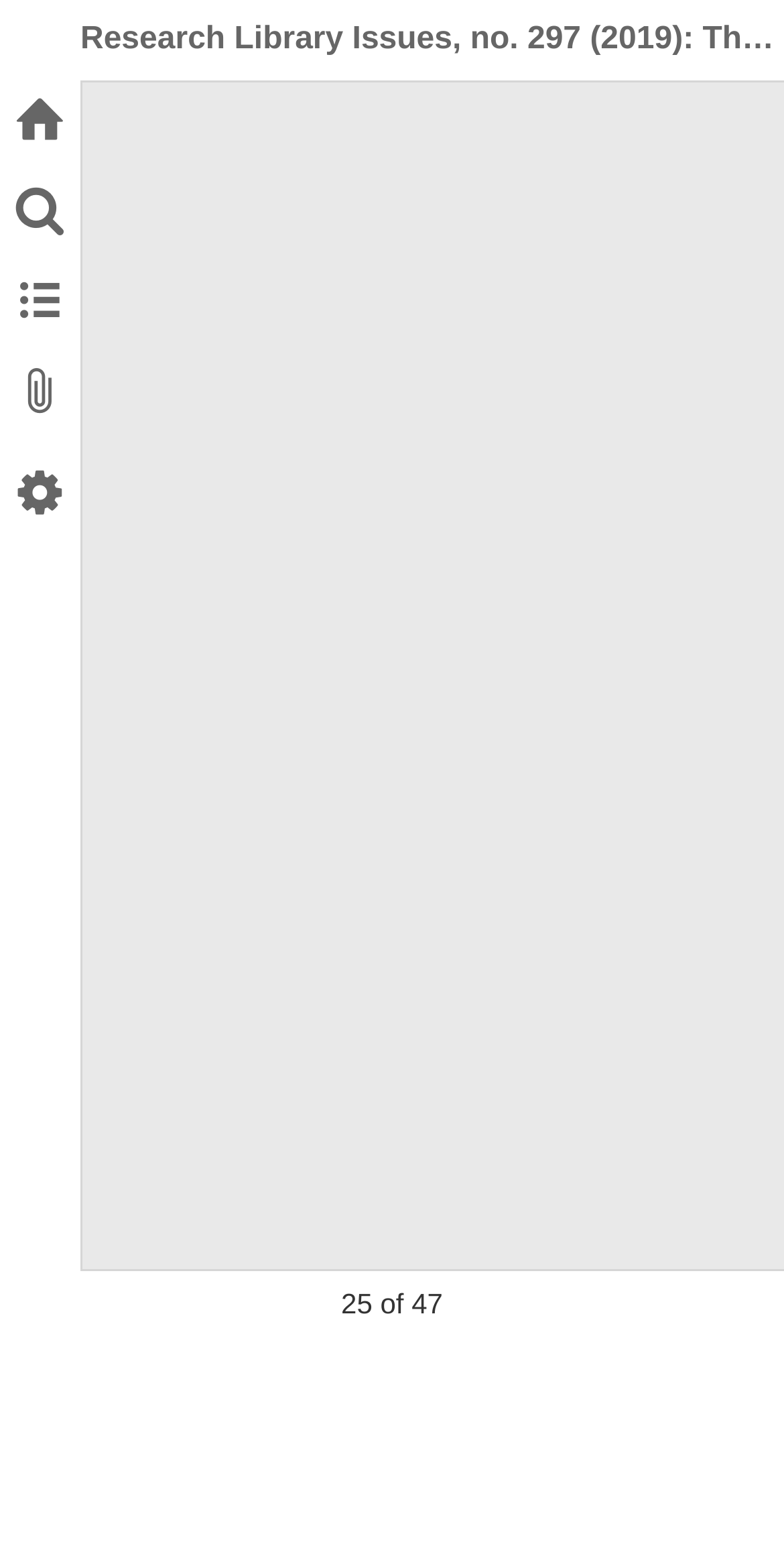Create a detailed narrative of the webpage’s visual and textual elements.

The webpage is a research library issue, specifically number 297 from 2019, focusing on the current privacy landscape. At the top, there is a prominent link to the research library issue itself, taking up most of the width. Below this, there are five buttons aligned to the left, each with a specific function: Document Home, Search, Table of Contents, Attachments, and Preferences. 

The main content area takes up most of the page, spanning from the top to about three-quarters of the way down. Within this area, there are three links scattered across the page, but their exact content is not specified. 

At the bottom of the page, there is a navigation section. On the left, there is a "previous page" button, followed by a text indicator showing the current page number, "25 of 47". On the right, there is a "next page" button.